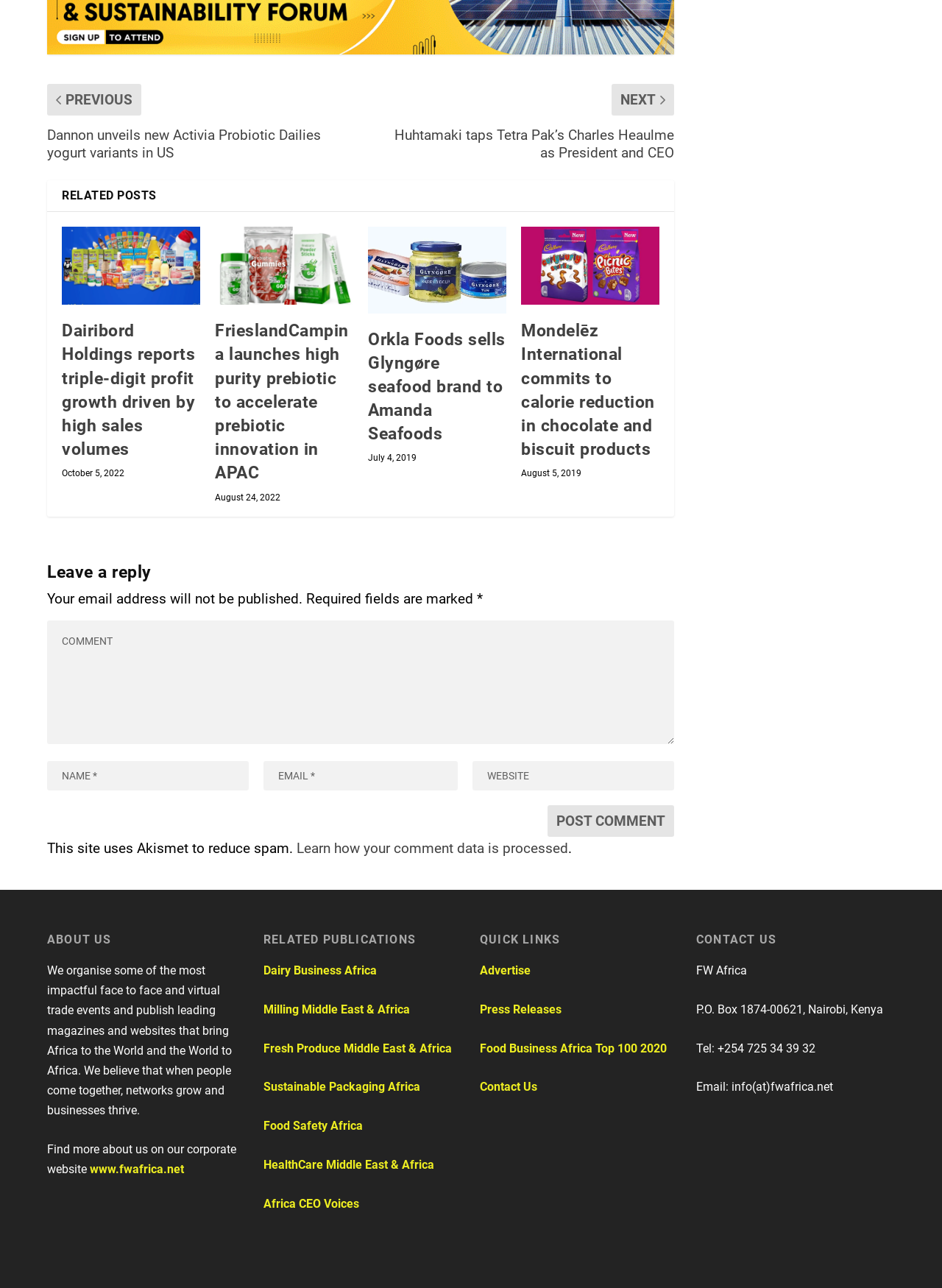What is the phone number of the company?
Please provide a single word or phrase as your answer based on the screenshot.

+254 725 34 39 32